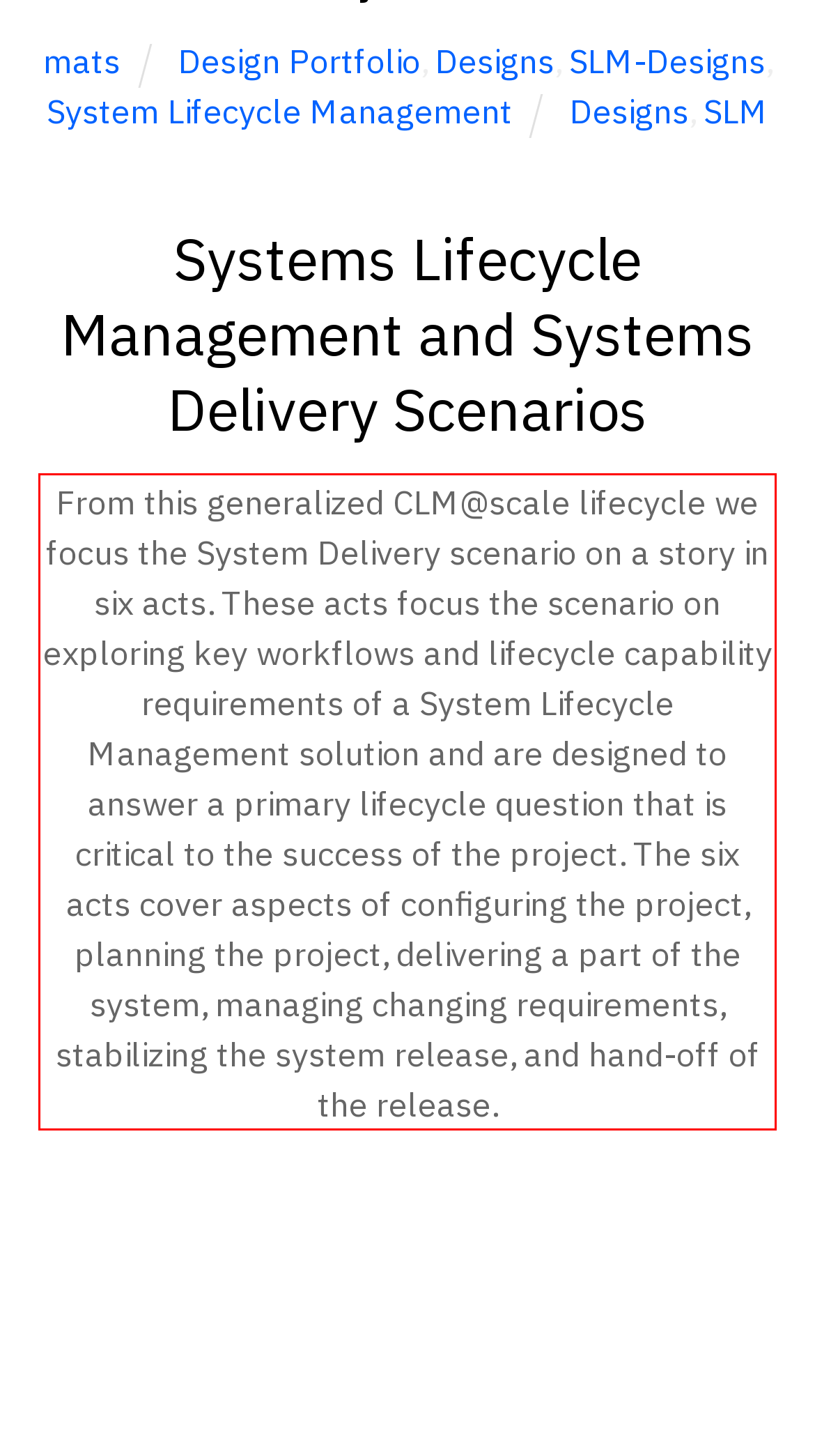Given a screenshot of a webpage with a red bounding box, extract the text content from the UI element inside the red bounding box.

From this generalized CLM@scale lifecycle we focus the System Delivery scenario on a story in six acts. These acts focus the scenario on exploring key workflows and lifecycle capability requirements of a System Lifecycle Management solution and are designed to answer a primary lifecycle question that is critical to the success of the project. The six acts cover aspects of configuring the project, planning the project, delivering a part of the system, managing changing requirements, stabilizing the system release, and hand-off of the release.